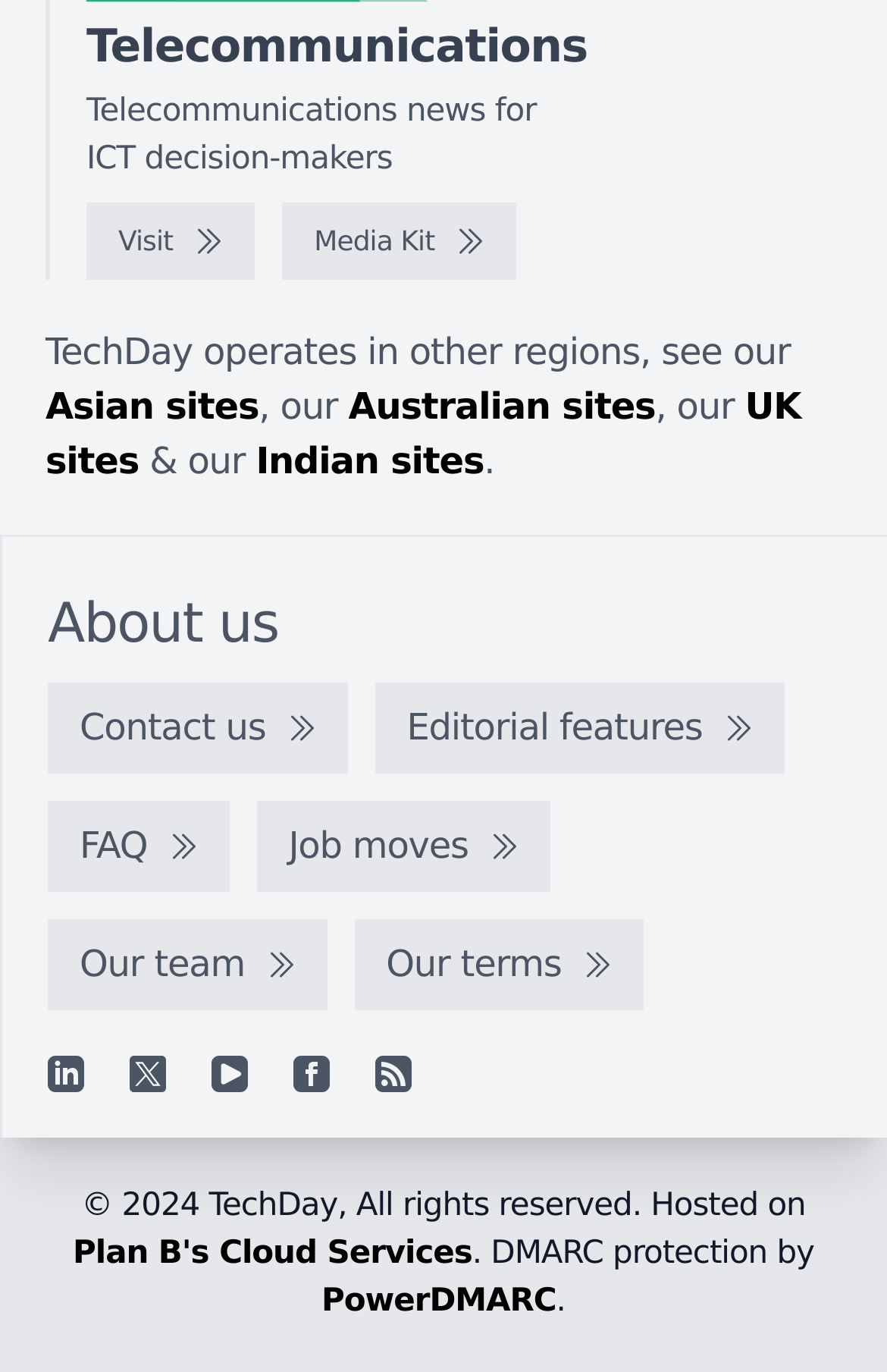Provide the bounding box coordinates for the area that should be clicked to complete the instruction: "Follow on LinkedIn".

[0.054, 0.769, 0.095, 0.796]